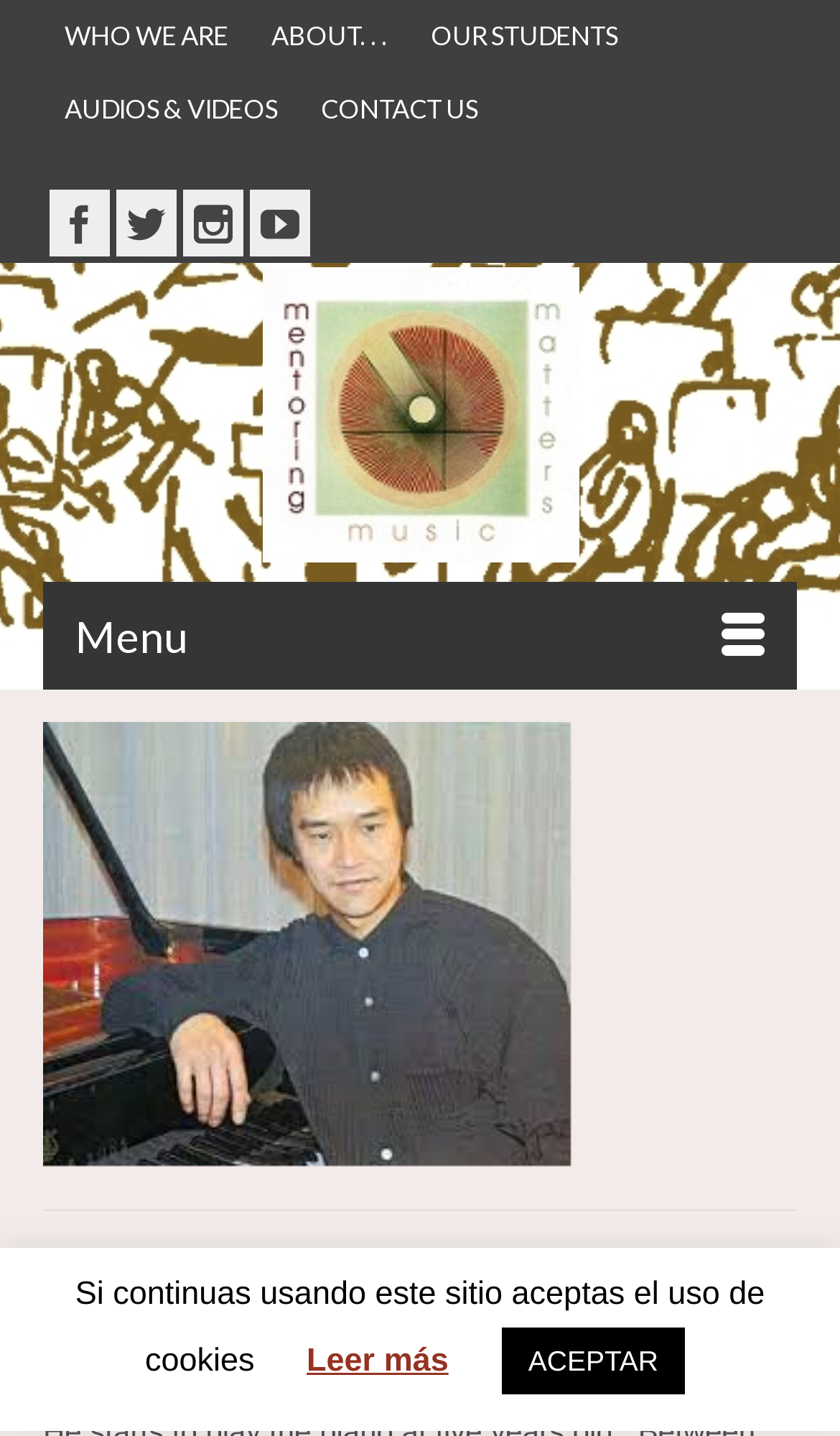Identify the bounding box coordinates for the region of the element that should be clicked to carry out the instruction: "Click WHO WE ARE". The bounding box coordinates should be four float numbers between 0 and 1, i.e., [left, top, right, bottom].

[0.051, 0.0, 0.297, 0.051]